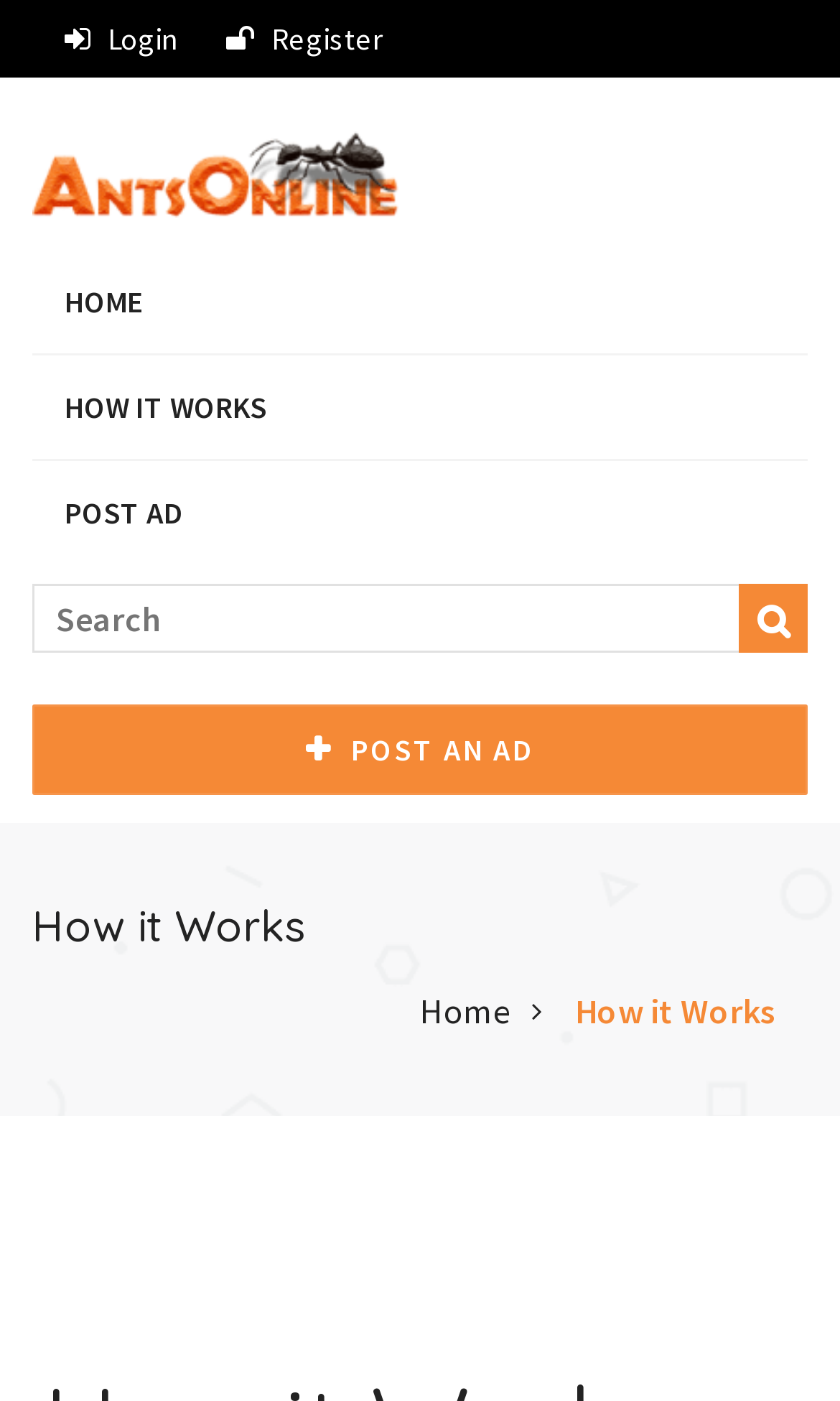Can you identify the bounding box coordinates of the clickable region needed to carry out this instruction: 'post a new ad'? The coordinates should be four float numbers within the range of 0 to 1, stated as [left, top, right, bottom].

[0.038, 0.329, 0.218, 0.403]